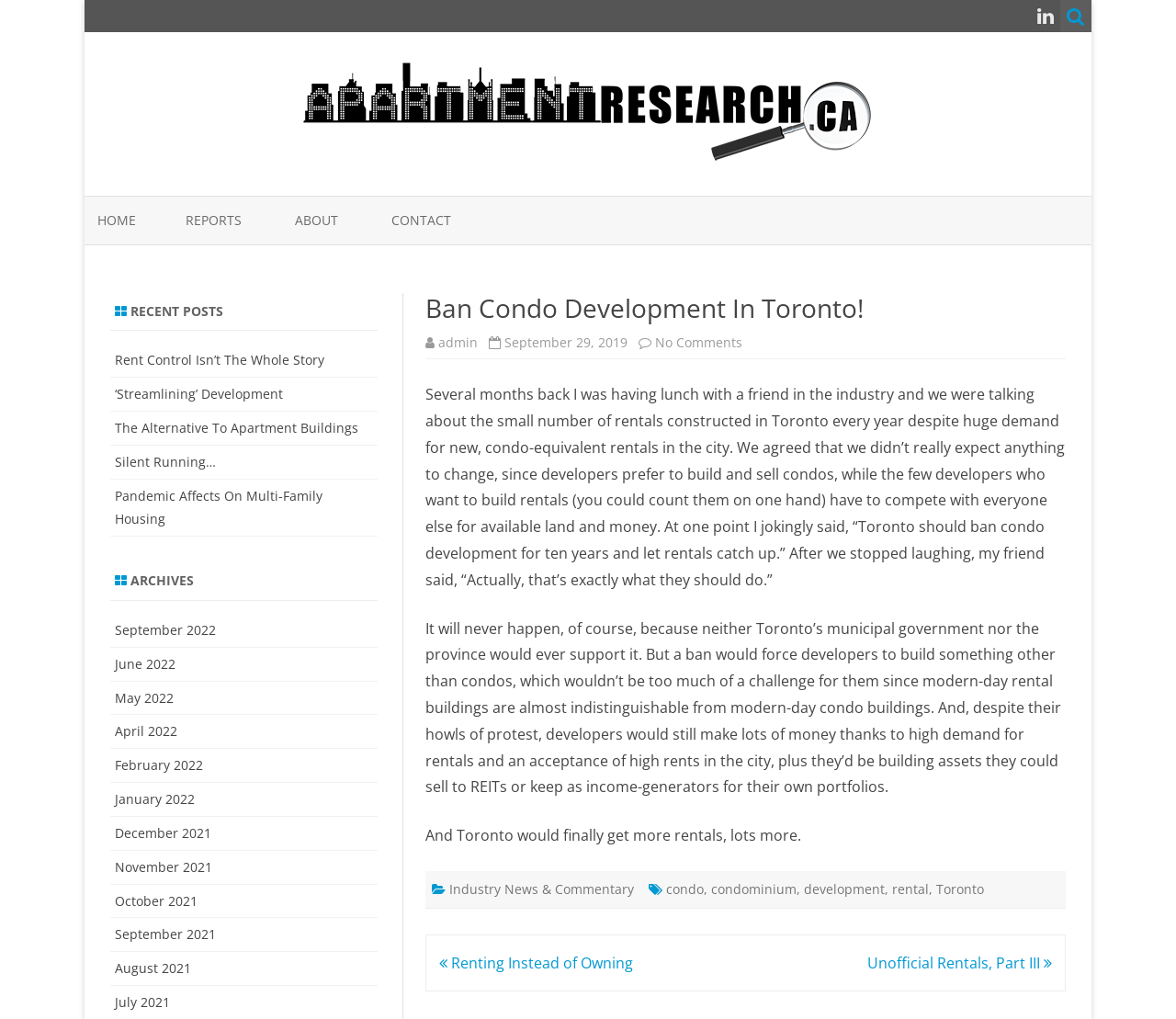Please determine the bounding box coordinates of the element to click in order to execute the following instruction: "Read the article 'Ban Condo Development In Toronto!' ". The coordinates should be four float numbers between 0 and 1, specified as [left, top, right, bottom].

[0.362, 0.287, 0.906, 0.353]